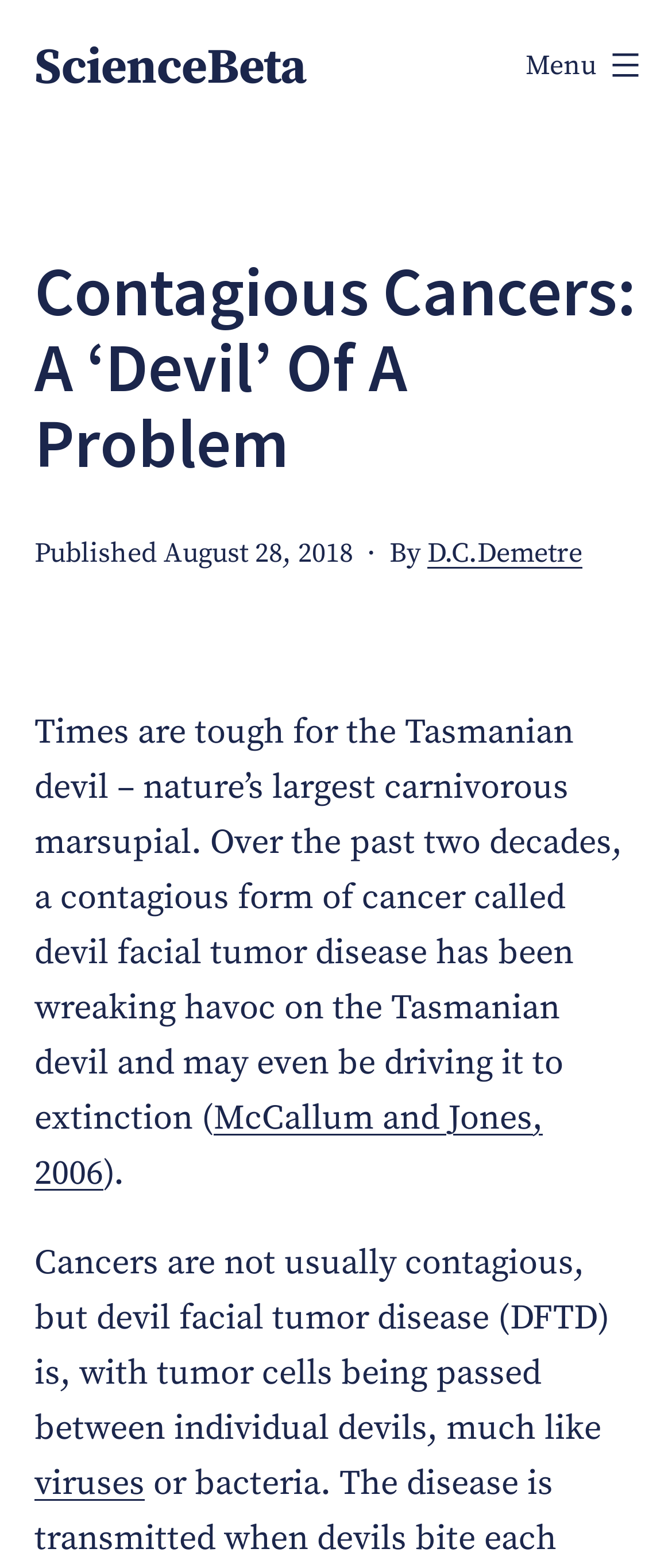Extract the main headline from the webpage and generate its text.

Contagious Cancers: A ‘Devil’ Of A Problem